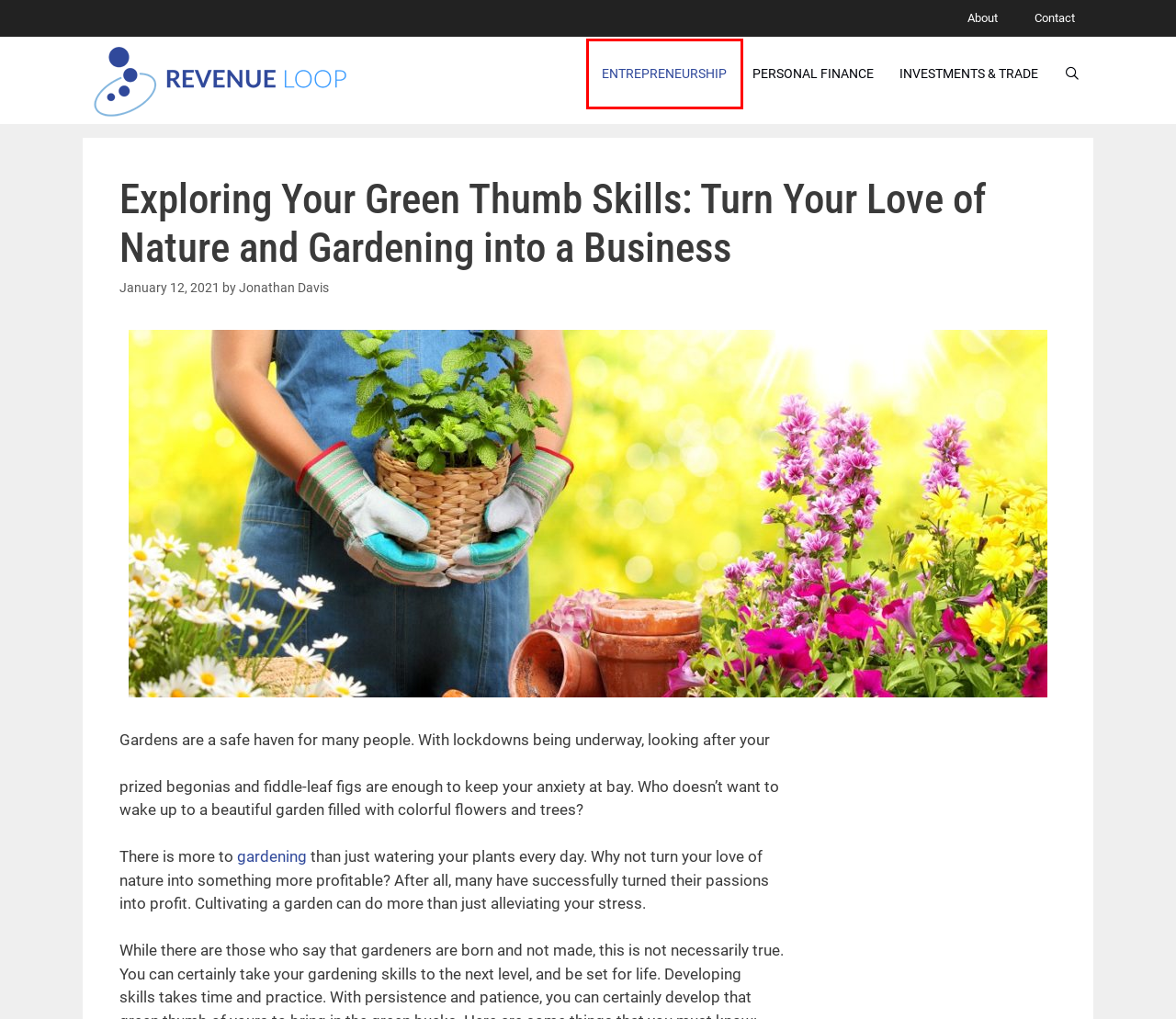You are given a screenshot of a webpage with a red rectangle bounding box around an element. Choose the best webpage description that matches the page after clicking the element in the bounding box. Here are the candidates:
A. Entrepreneurship Archives - Revenue Loop
B. 5 Reasons Your Business Needs Insurance
C. About the Site | Revenue Loop
D. Ways To Pivot Your Events Business Amid The Pandemic - Revenue Loop
E. Contact Us | Revenue Loop
F. Investments & Trade Archives - Revenue Loop
G. Making Smart Investments to Earn More Money to Secure Your Future - Revenue Loop
H. Your Guide to Business and Financial Success | Revenue Loop

A